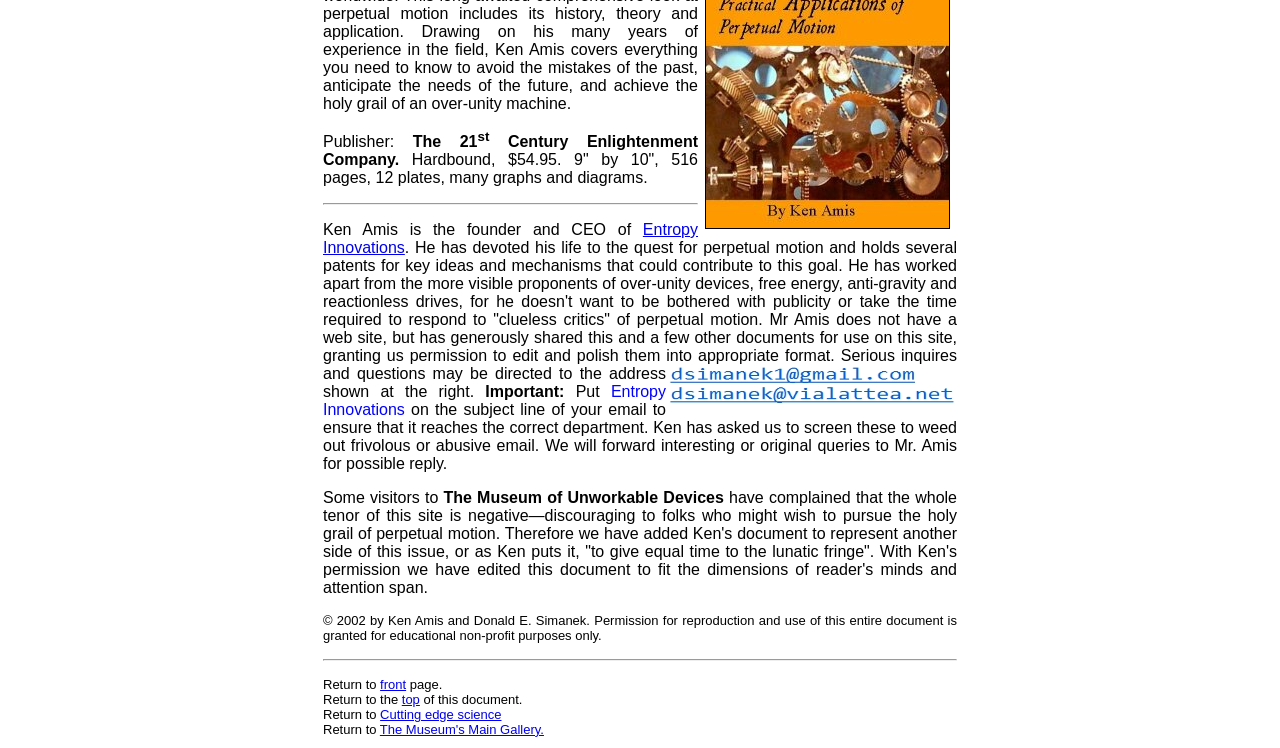Specify the bounding box coordinates (top-left x, top-left y, bottom-right x, bottom-right y) of the UI element in the screenshot that matches this description: Cutting edge science

[0.297, 0.945, 0.392, 0.965]